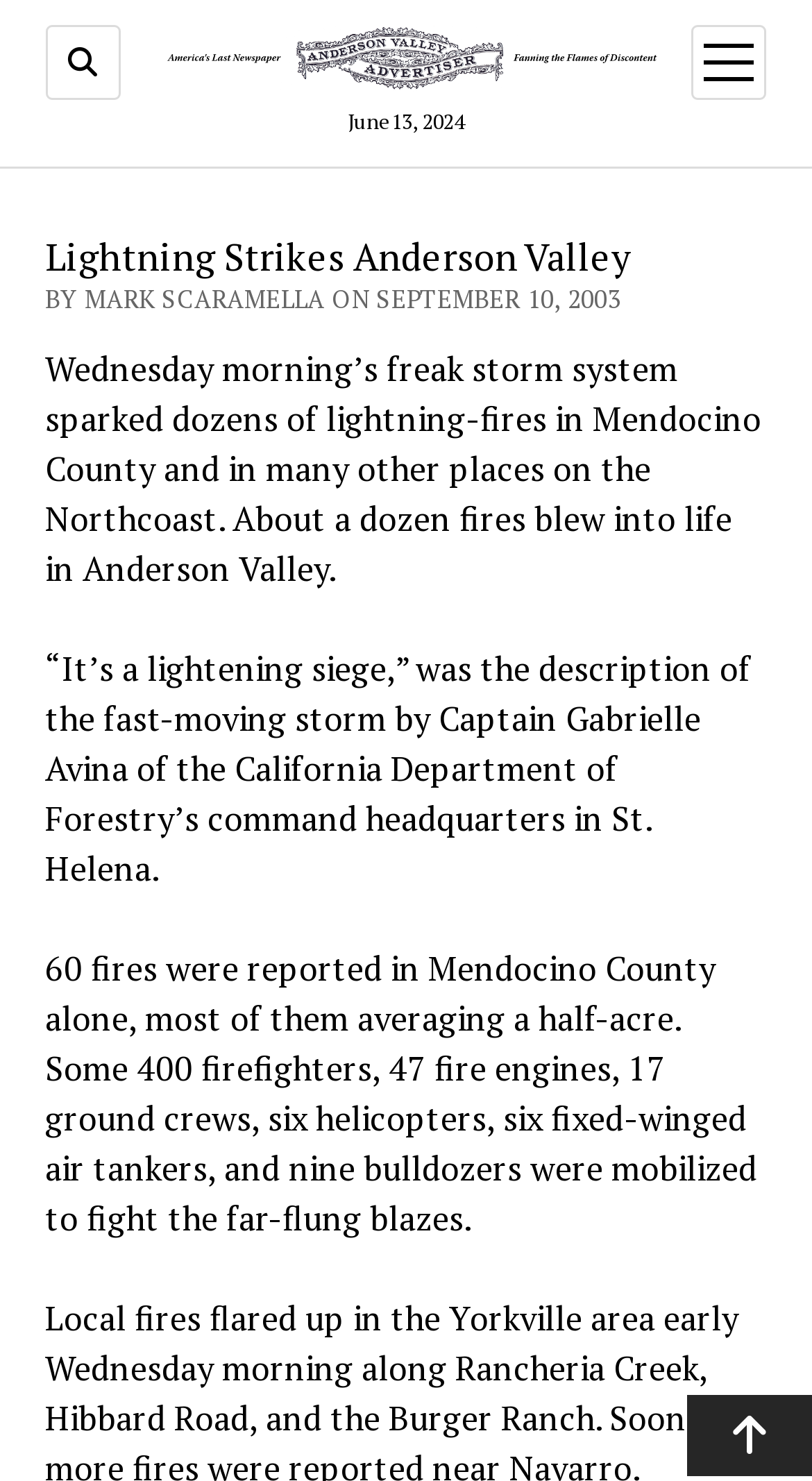What is the date mentioned in the webpage?
Please use the image to provide a one-word or short phrase answer.

June 13, 2024